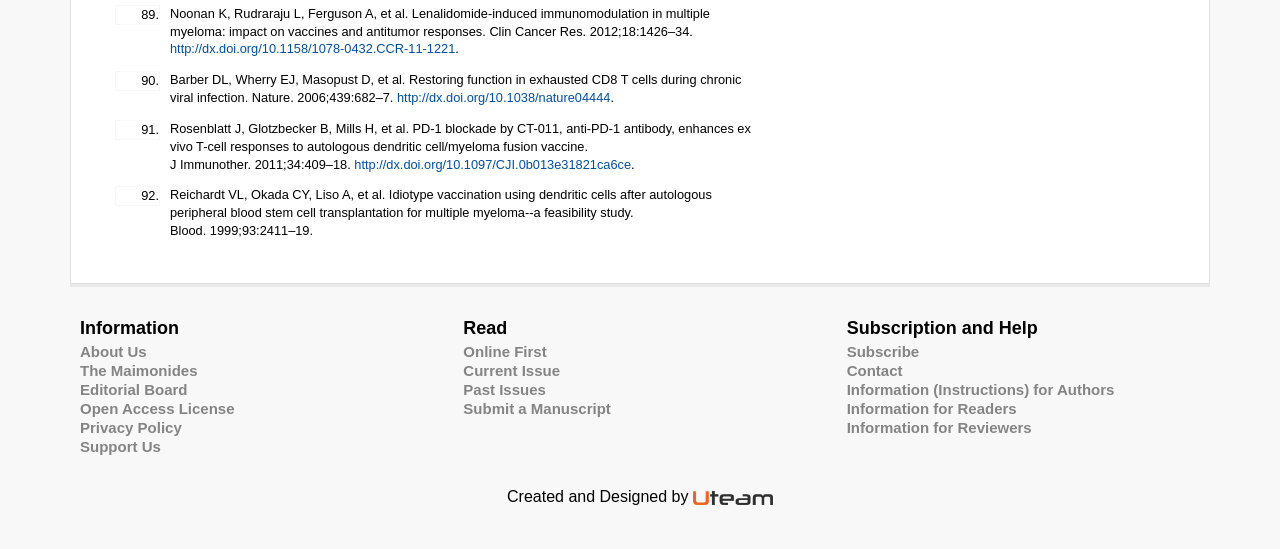What is the title of the first article?
Look at the image and answer the question with a single word or phrase.

Noonan K, Rudraraju L, Ferguson A, et al.